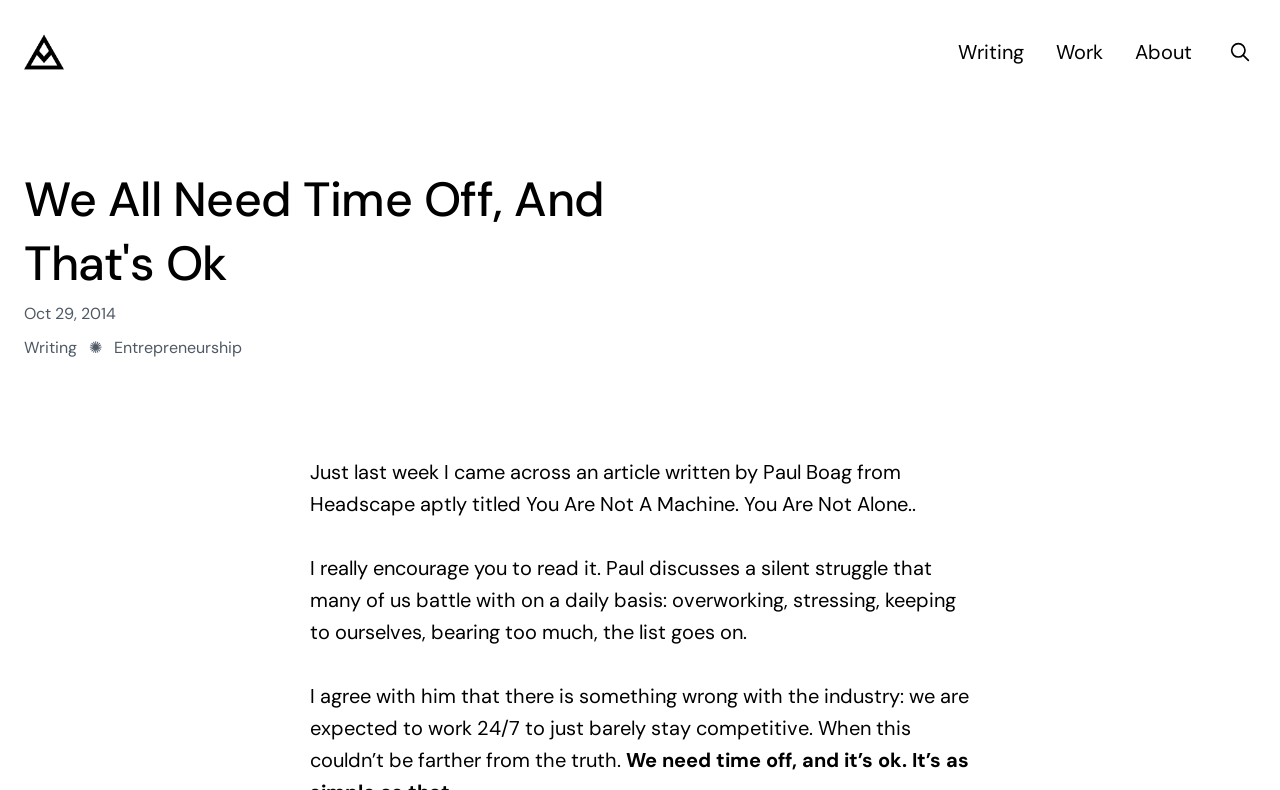What is the main topic of the webpage?
Look at the screenshot and provide an in-depth answer.

The main topic of the webpage is about overworking and stress, as mentioned in the middle of the webpage, where it says 'Paul discusses a silent struggle that many of us battle with on a daily basis: overworking, stressing, keeping to ourselves, bearing too much, the list goes on.'